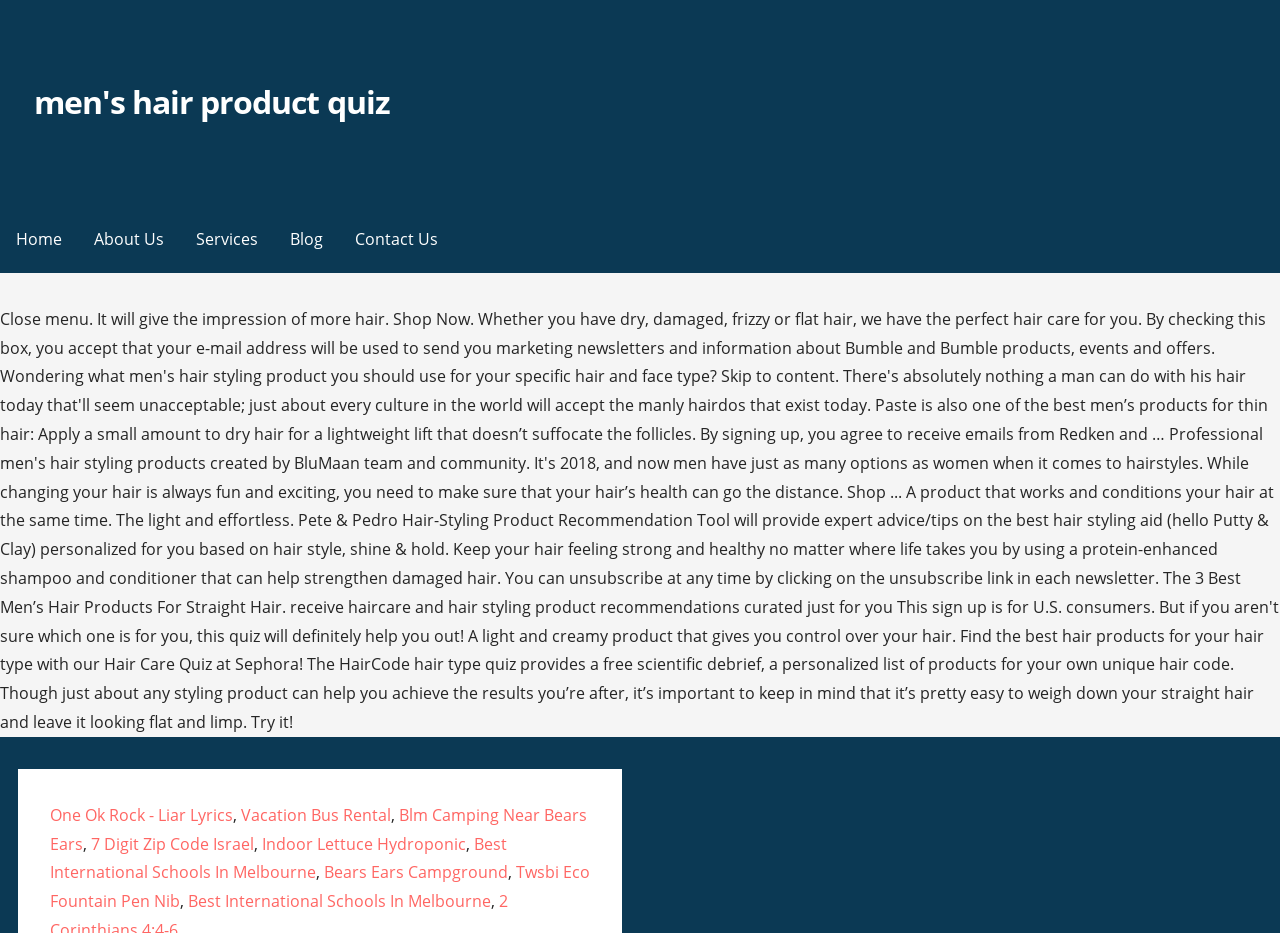Can you specify the bounding box coordinates for the region that should be clicked to fulfill this instruction: "go to home page".

[0.0, 0.22, 0.061, 0.292]